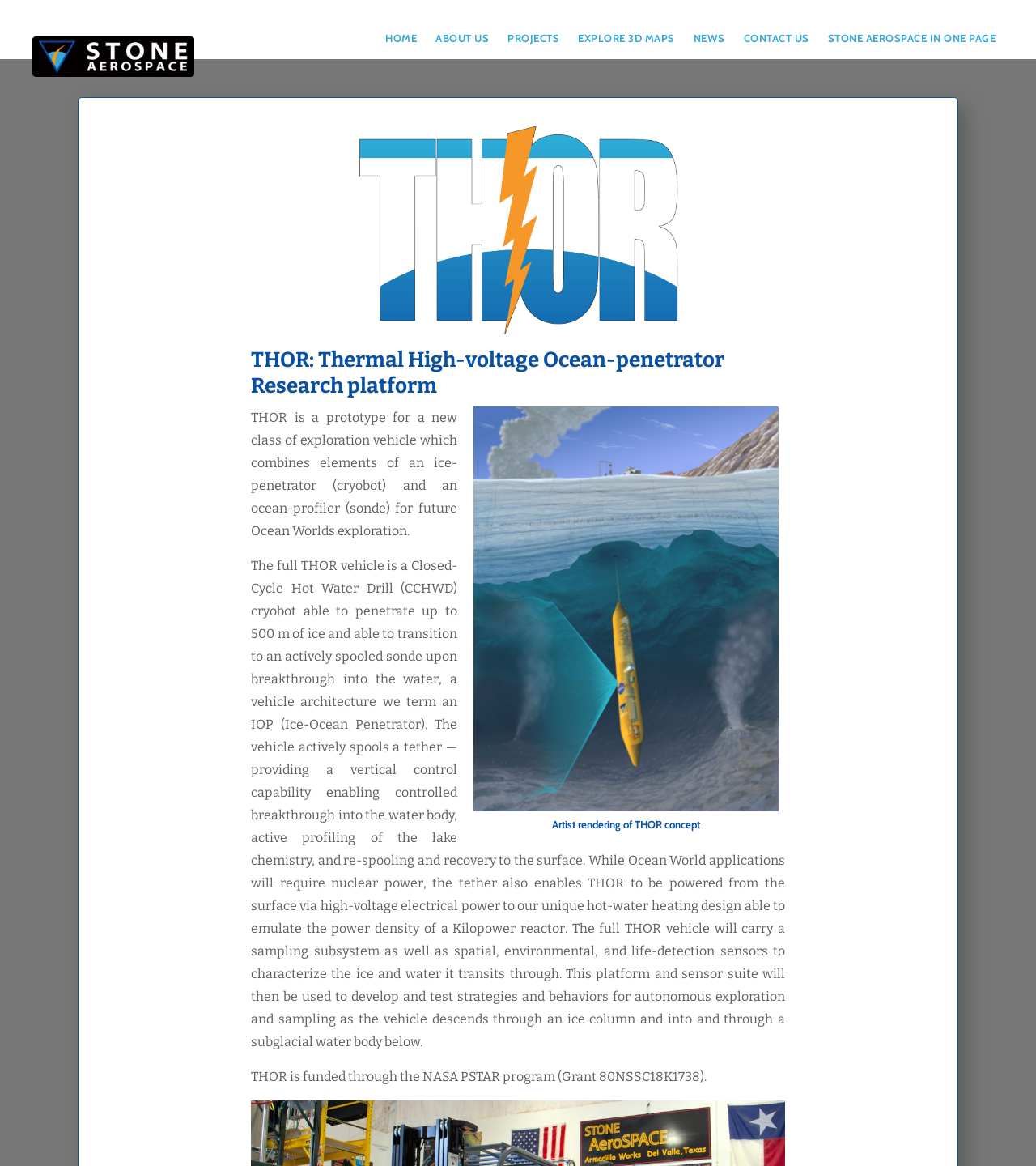Based on the element description "The Blue Stable", predict the bounding box coordinates of the UI element.

None